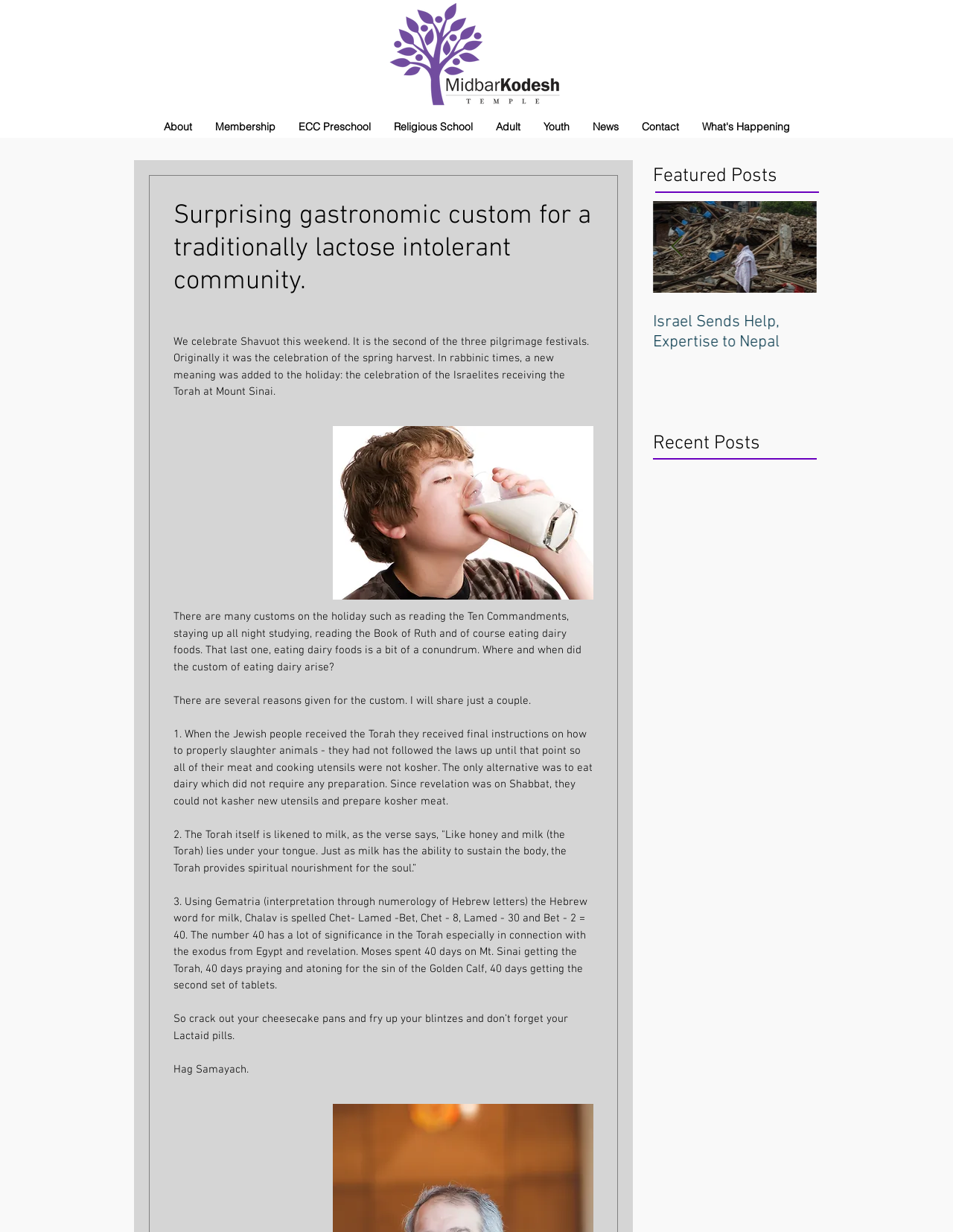Please identify the bounding box coordinates of the area that needs to be clicked to fulfill the following instruction: "Click the 'About' link."

[0.159, 0.094, 0.213, 0.112]